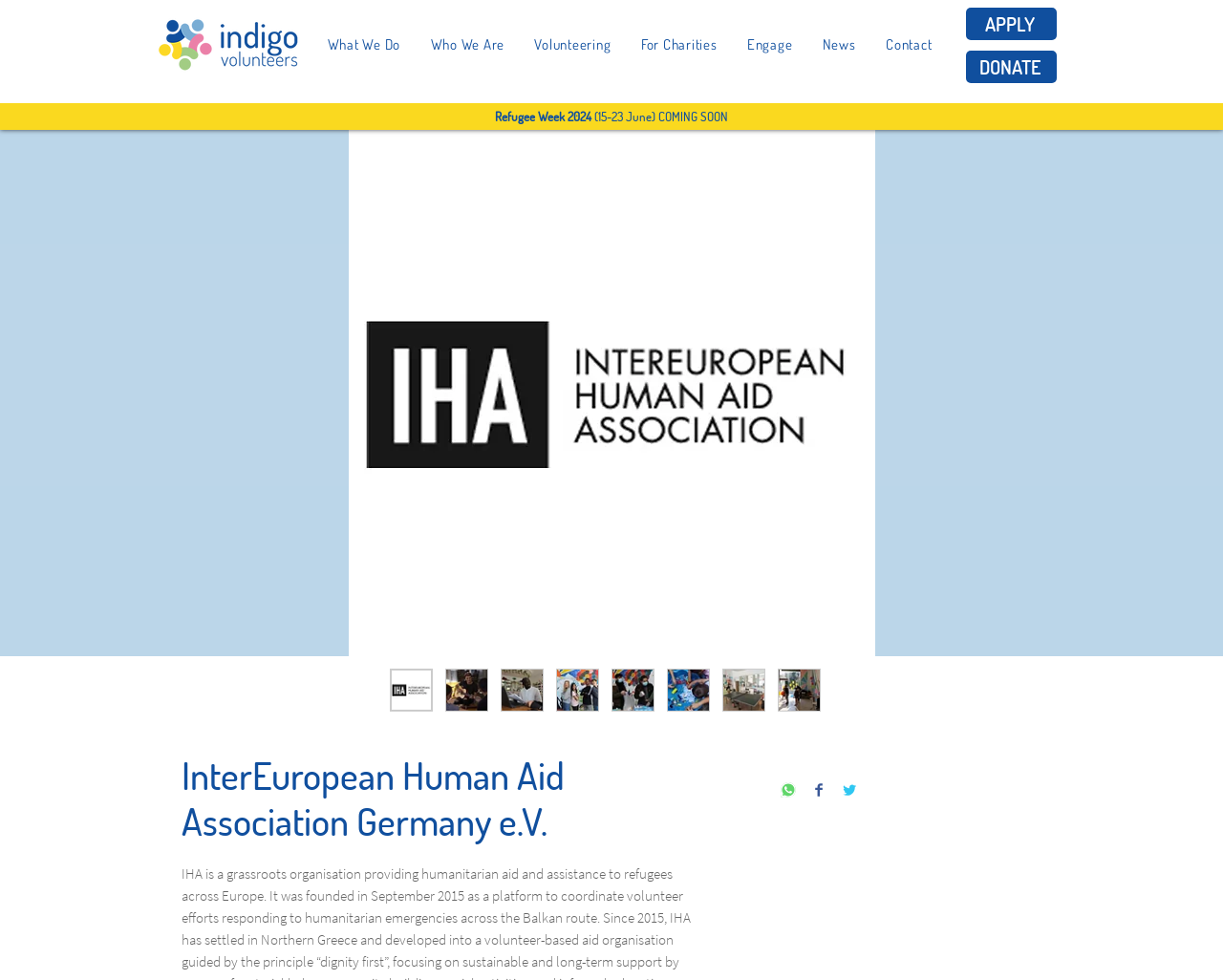Determine the bounding box of the UI component based on this description: "Who We Are". The bounding box coordinates should be four float values between 0 and 1, i.e., [left, top, right, bottom].

[0.34, 0.026, 0.425, 0.064]